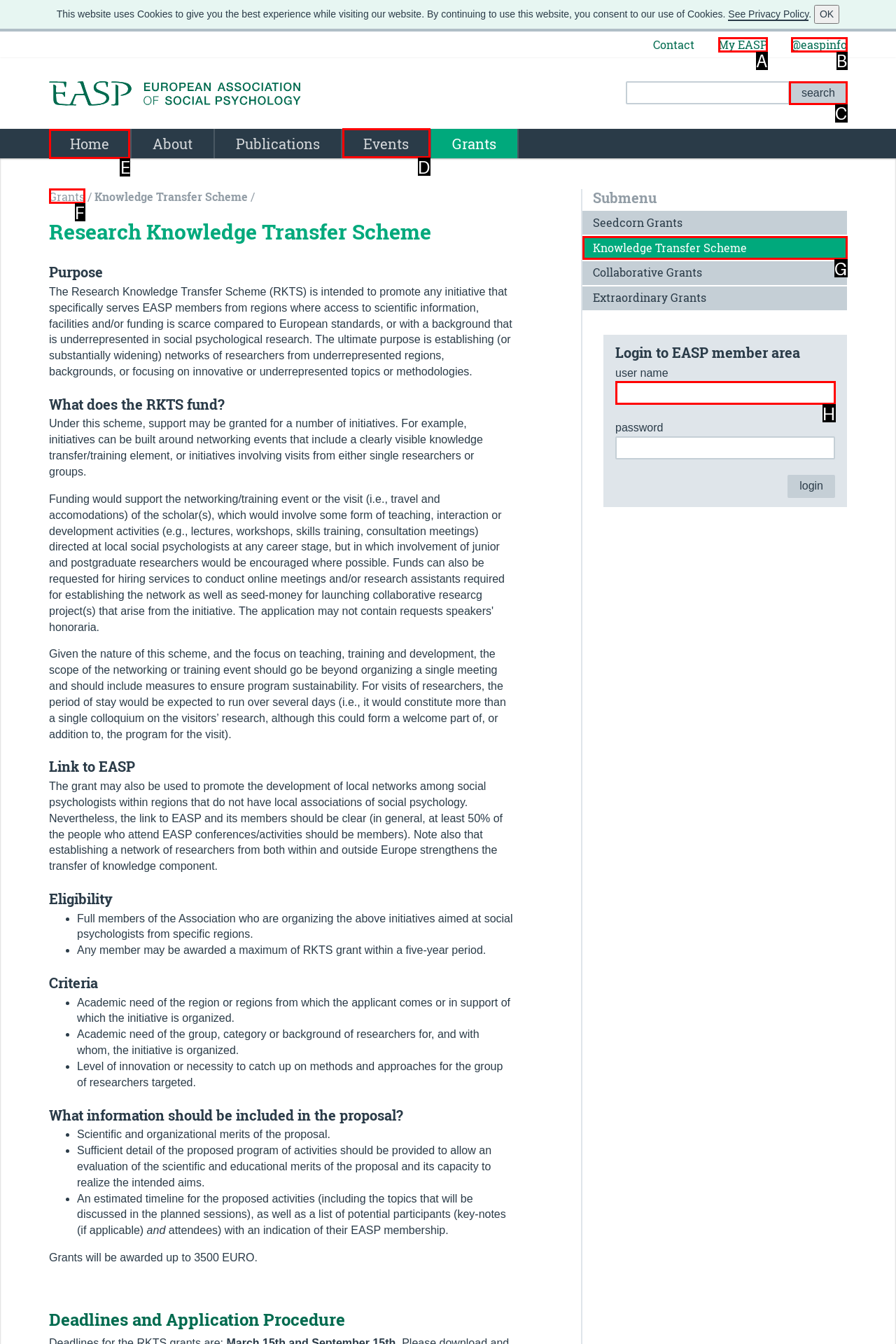Select the HTML element that should be clicked to accomplish the task: Visit the 'JasonHartman.com/Webinar' website Reply with the corresponding letter of the option.

None